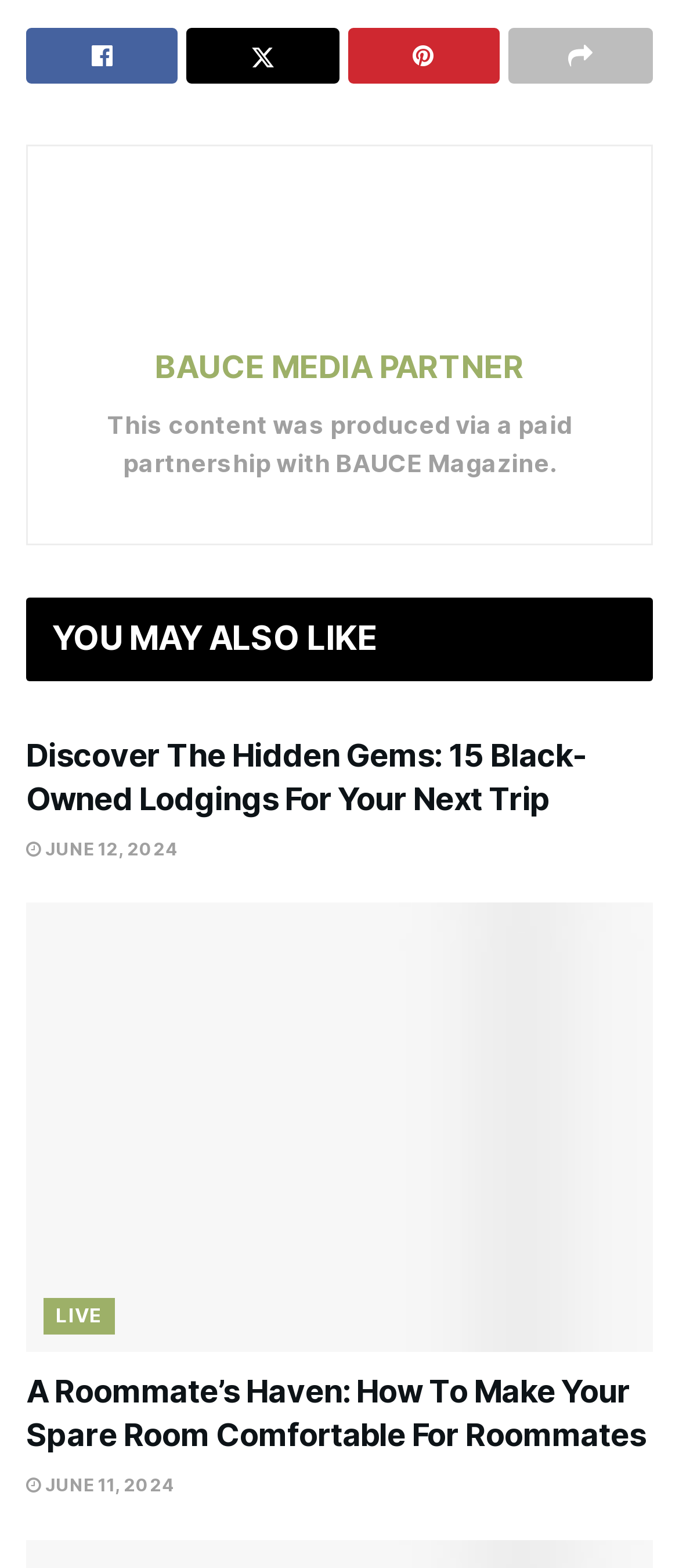What is the date of the second article under 'YOU MAY ALSO LIKE'?
Using the details from the image, give an elaborate explanation to answer the question.

The second article under 'YOU MAY ALSO LIKE' has a link with the text ' JUNE 11, 2024', indicating that the date of the article is JUNE 11, 2024.